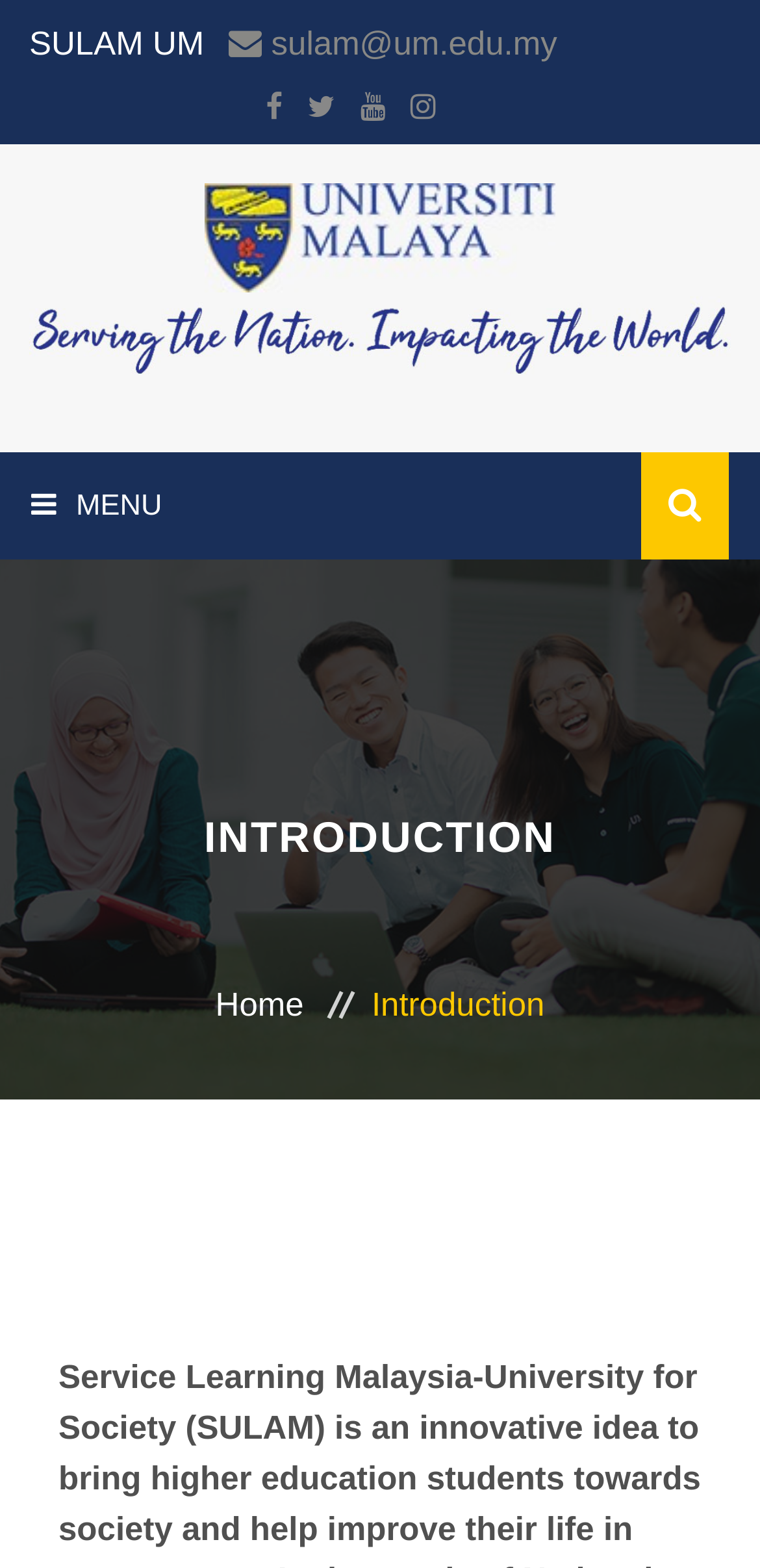Pinpoint the bounding box coordinates of the clickable element needed to complete the instruction: "click the logo". The coordinates should be provided as four float numbers between 0 and 1: [left, top, right, bottom].

[0.269, 0.139, 0.731, 0.162]